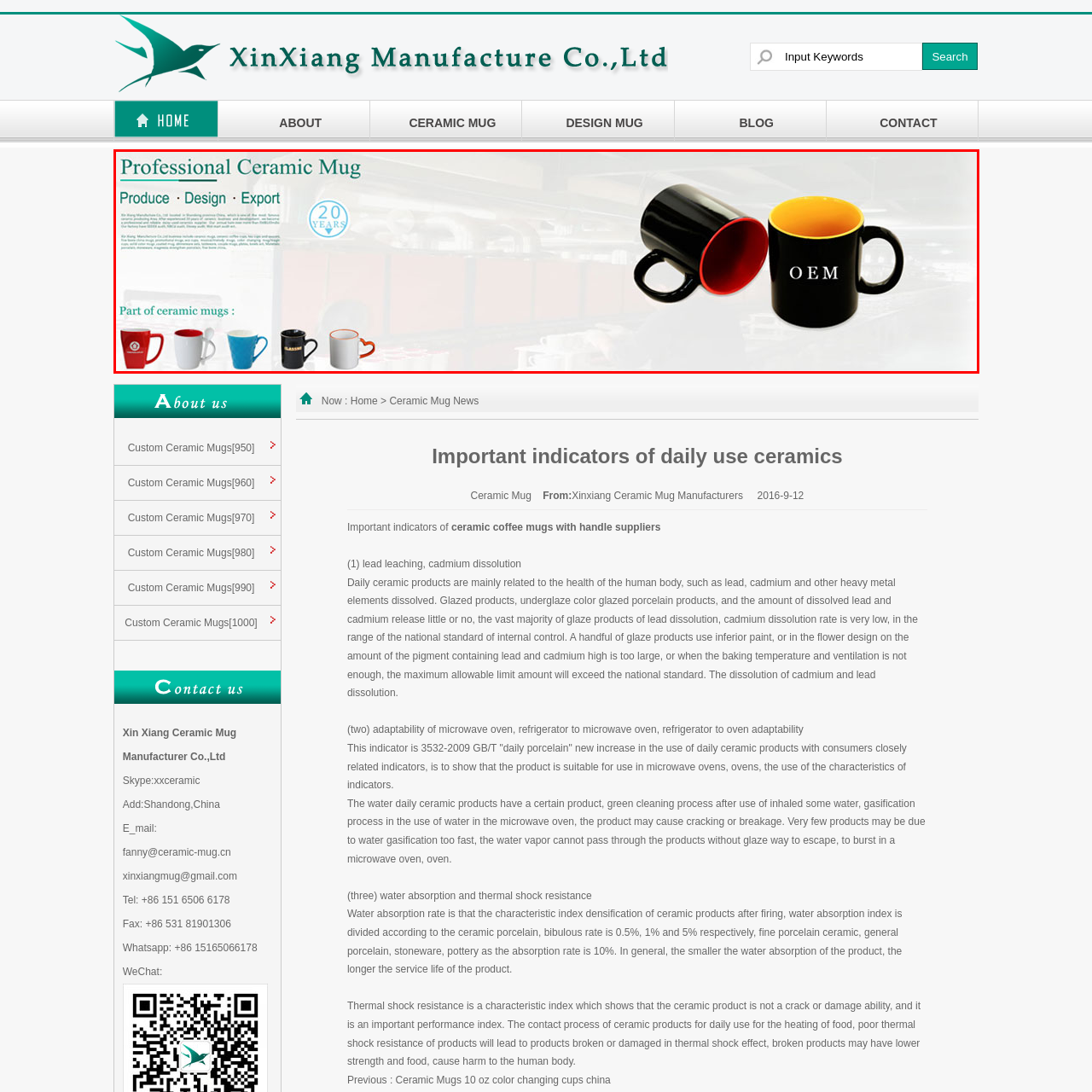Elaborate on the contents of the image marked by the red border.

The image showcases a selection of ceramic mugs designed for professional use, emphasizing the quality and craftsmanship of Xinxiang Ceramic Mug Manufacturer. Featured prominently are two mugs: one black with a striking orange interior labeled "OEM," and another in vibrant colors, including red and blue, reflecting the diverse custom options available. The background highlights a well-lit production facility, underscoring the manufacturer's dedication to producing high-quality ceramic mugs for export. A text section notes their 20 years of experience in the industry, along with a tagline promoting their services in production, design, and export. This visually appealing display invites potential customers to explore the variety of ceramic mug designs offered.